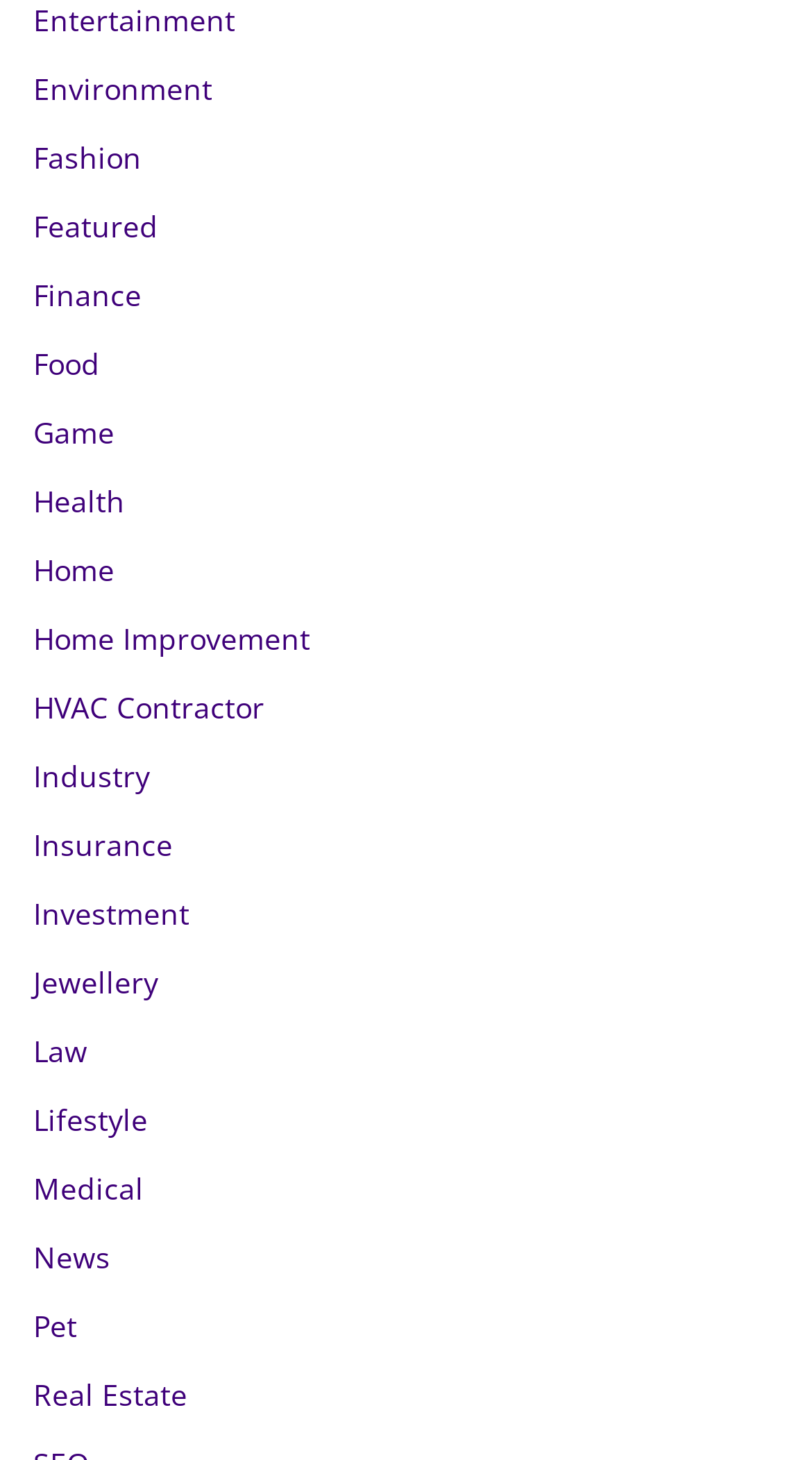What categories are available on this webpage?
Based on the content of the image, thoroughly explain and answer the question.

Upon examining the webpage, I noticed a list of links at the top, each representing a different category. These categories include Environment, Fashion, Featured, Finance, Food, Game, Health, Home, Home Improvement, HVAC Contractor, Industry, Insurance, Investment, Jewellery, Law, Lifestyle, Medical, News, Pet, and Real Estate.